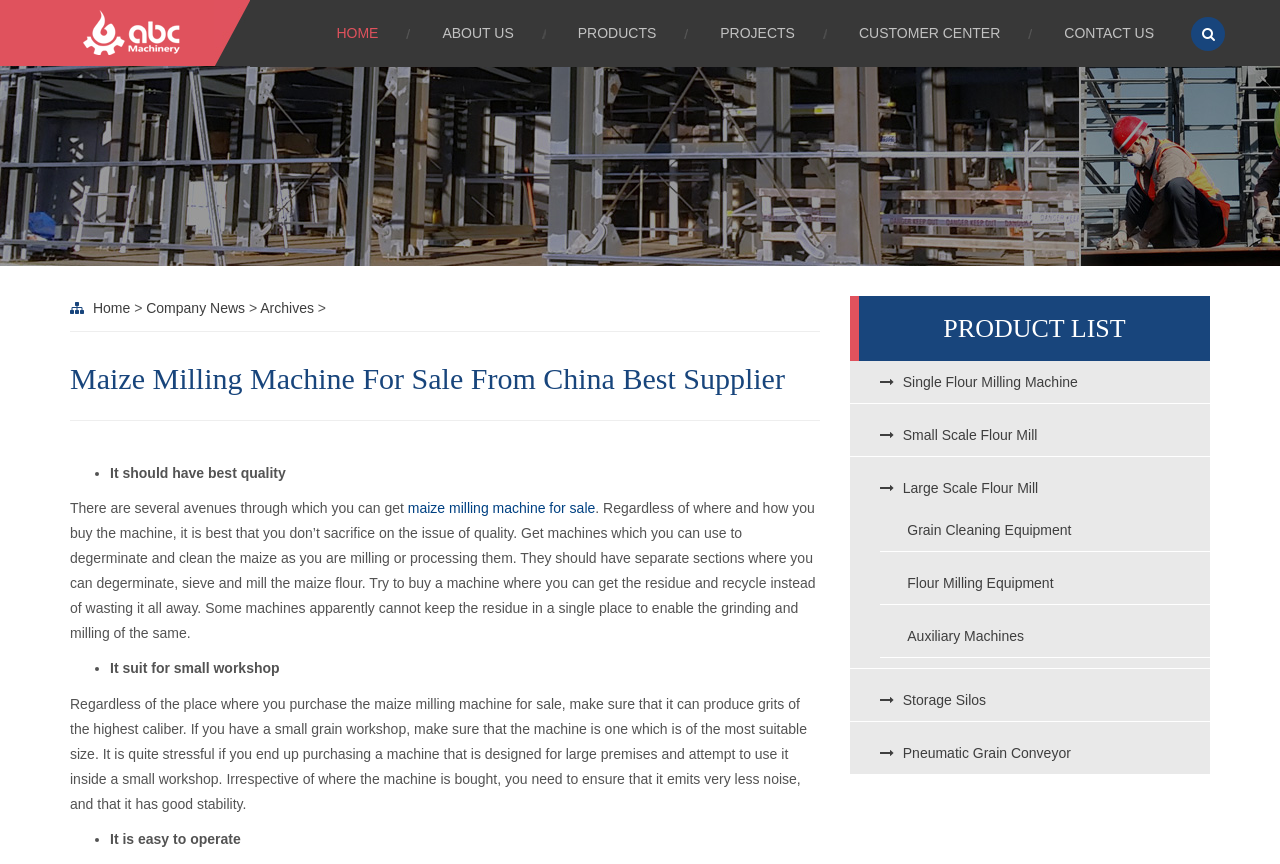Give a short answer using one word or phrase for the question:
What is the main topic of this webpage?

Maize Milling Machine